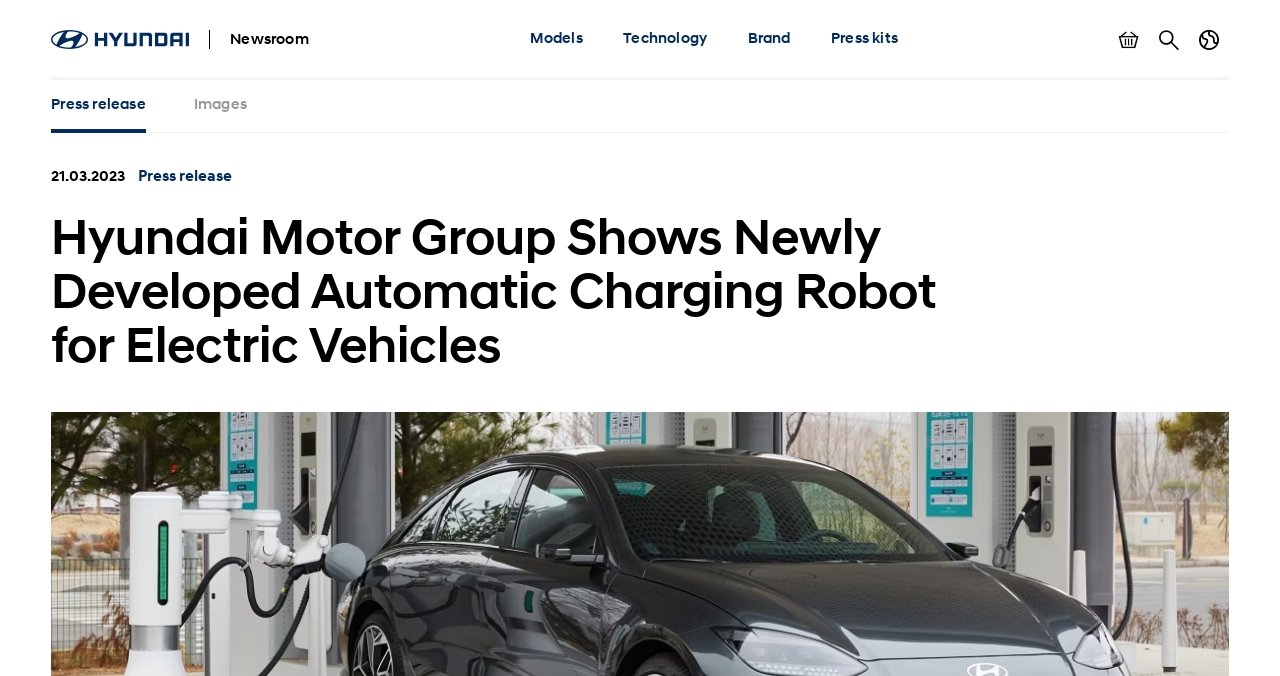What type of content is available below the press release link?
Look at the screenshot and respond with one word or a short phrase.

Images